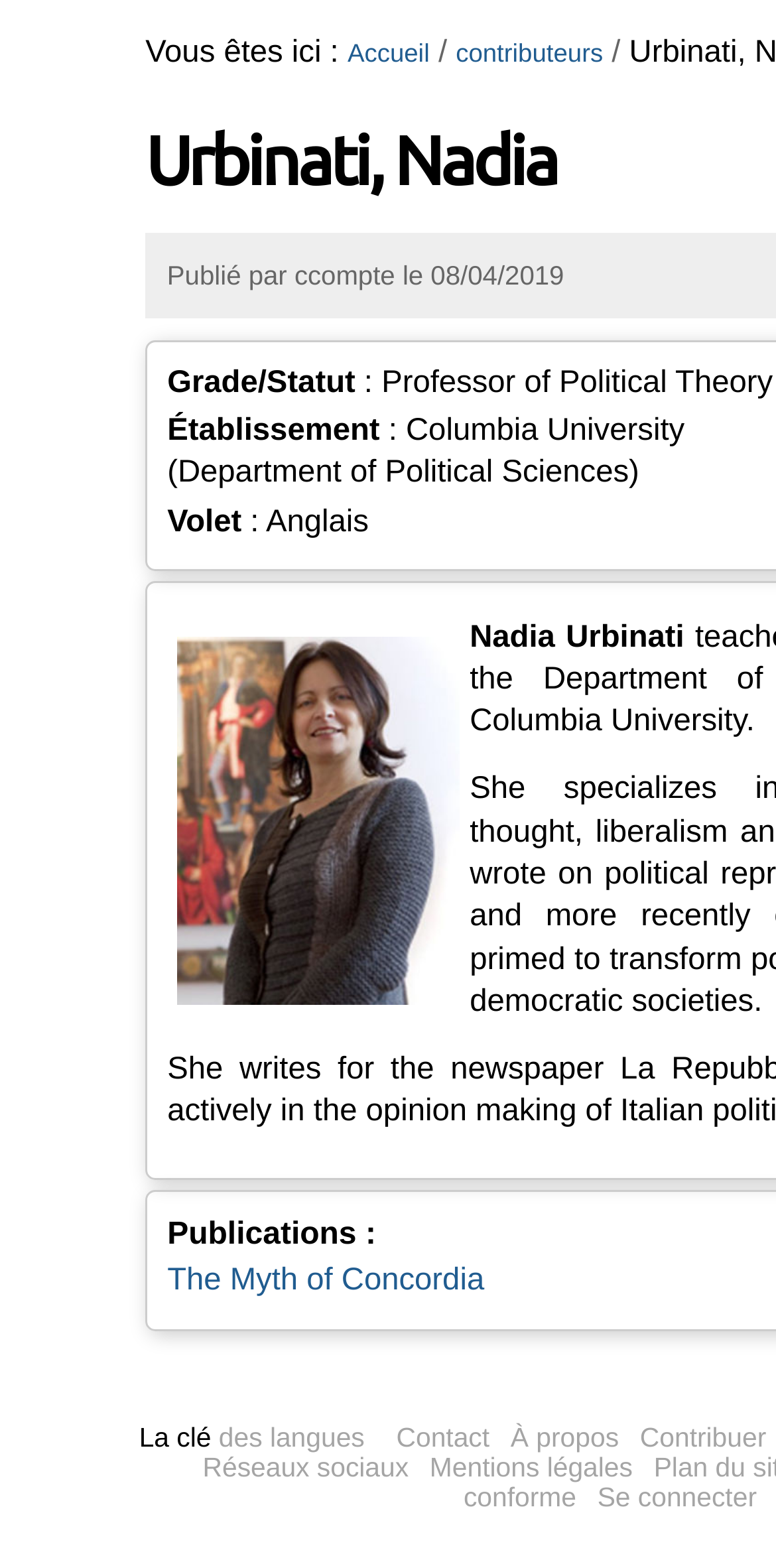Find the bounding box coordinates of the element's region that should be clicked in order to follow the given instruction: "login to the system". The coordinates should consist of four float numbers between 0 and 1, i.e., [left, top, right, bottom].

[0.77, 0.946, 0.975, 0.965]